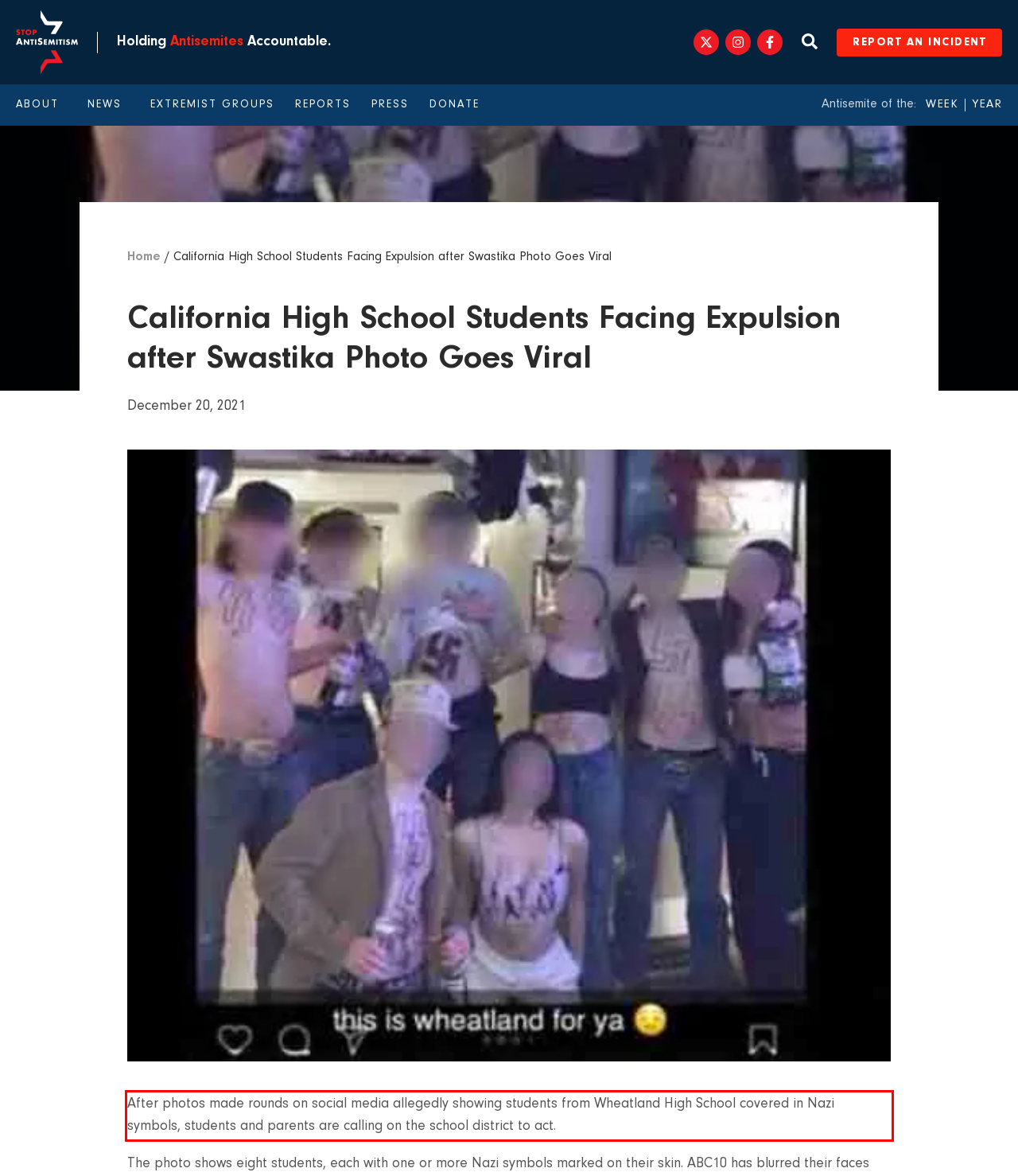You have a webpage screenshot with a red rectangle surrounding a UI element. Extract the text content from within this red bounding box.

After photos made rounds on social media allegedly showing students from Wheatland High School covered in Nazi symbols, students and parents are calling on the school district to act.